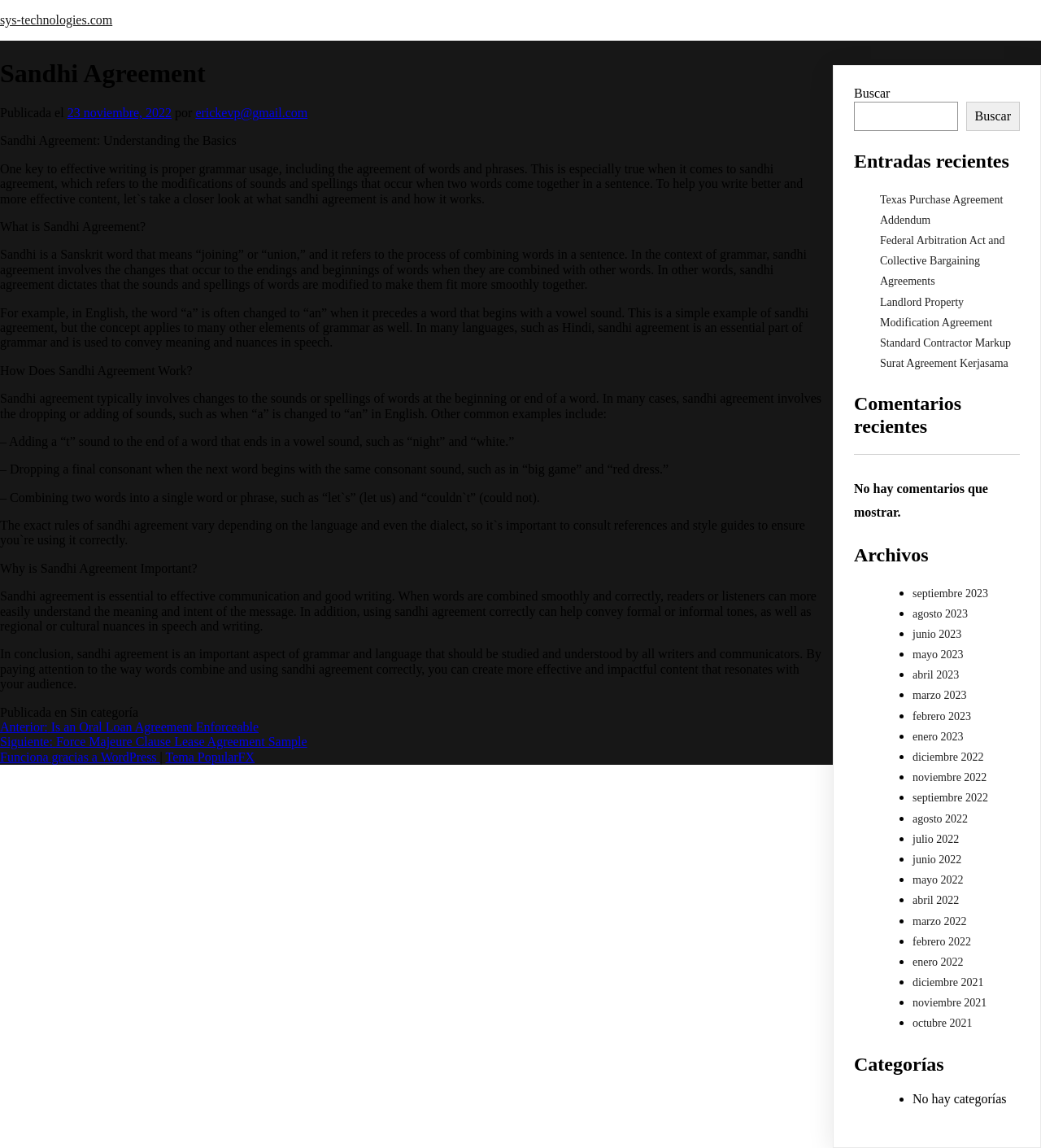Determine the bounding box coordinates for the area that needs to be clicked to fulfill this task: "Search for archives in September 2023". The coordinates must be given as four float numbers between 0 and 1, i.e., [left, top, right, bottom].

[0.877, 0.511, 0.949, 0.522]